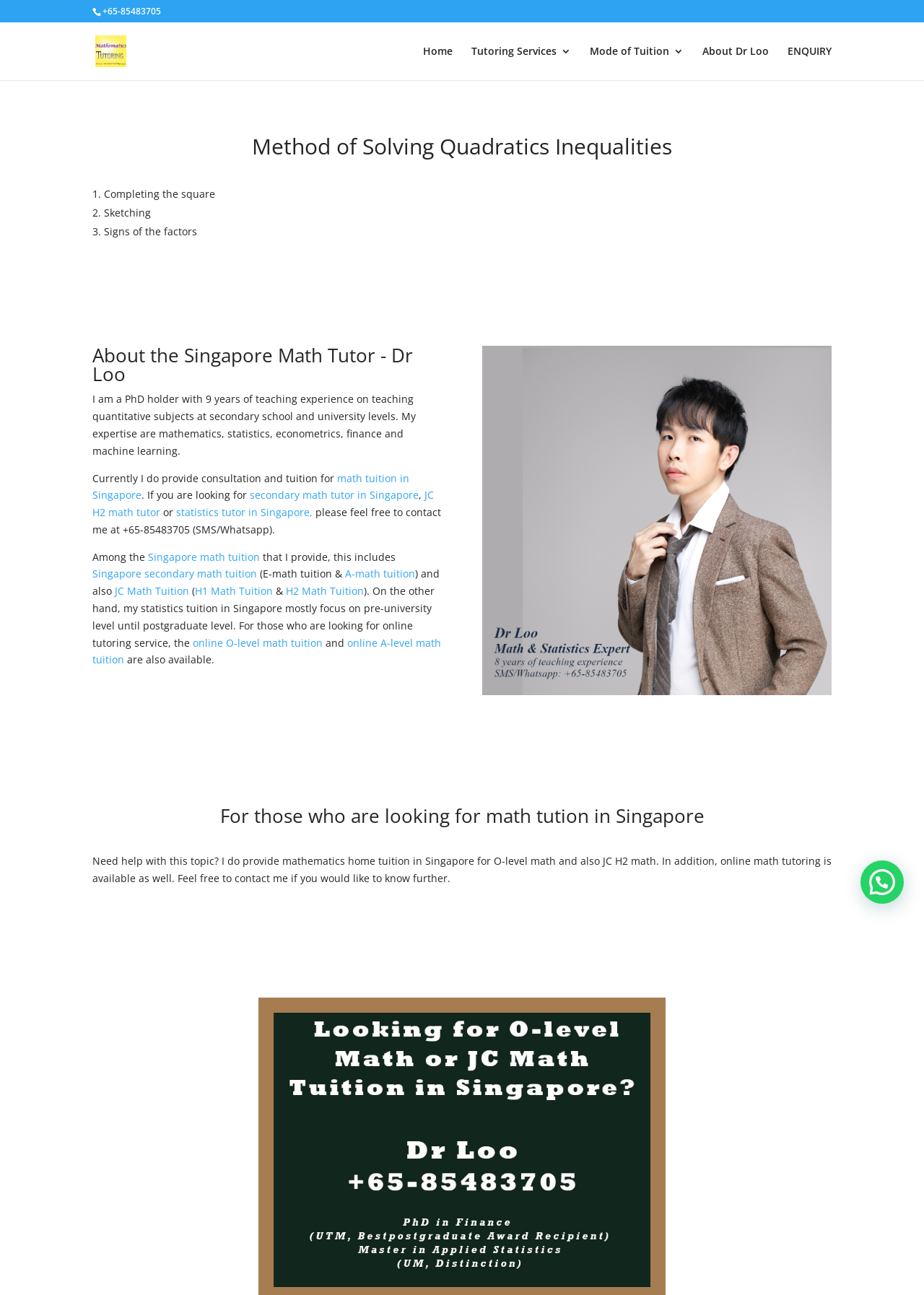What is the phone number to contact Dr Loo?
Carefully analyze the image and provide a thorough answer to the question.

The phone number can be found at the top of the webpage, next to the 'Dr Loo's Math Tuition' link, and also at the bottom of the webpage in the sentence 'please feel free to contact me at +65-85483705 (SMS/Whatsapp).'.